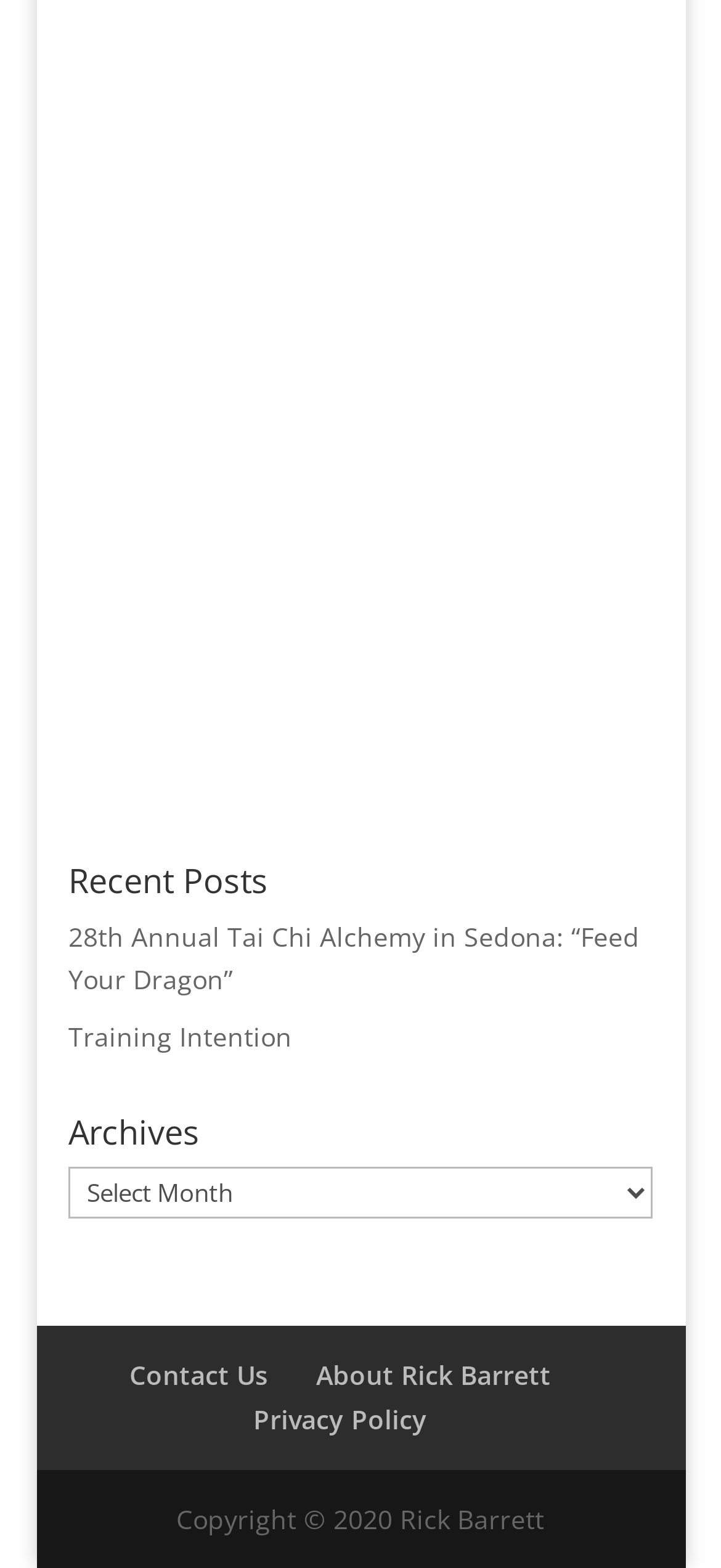Provide a single word or phrase answer to the question: 
How many headings are on the webpage?

2